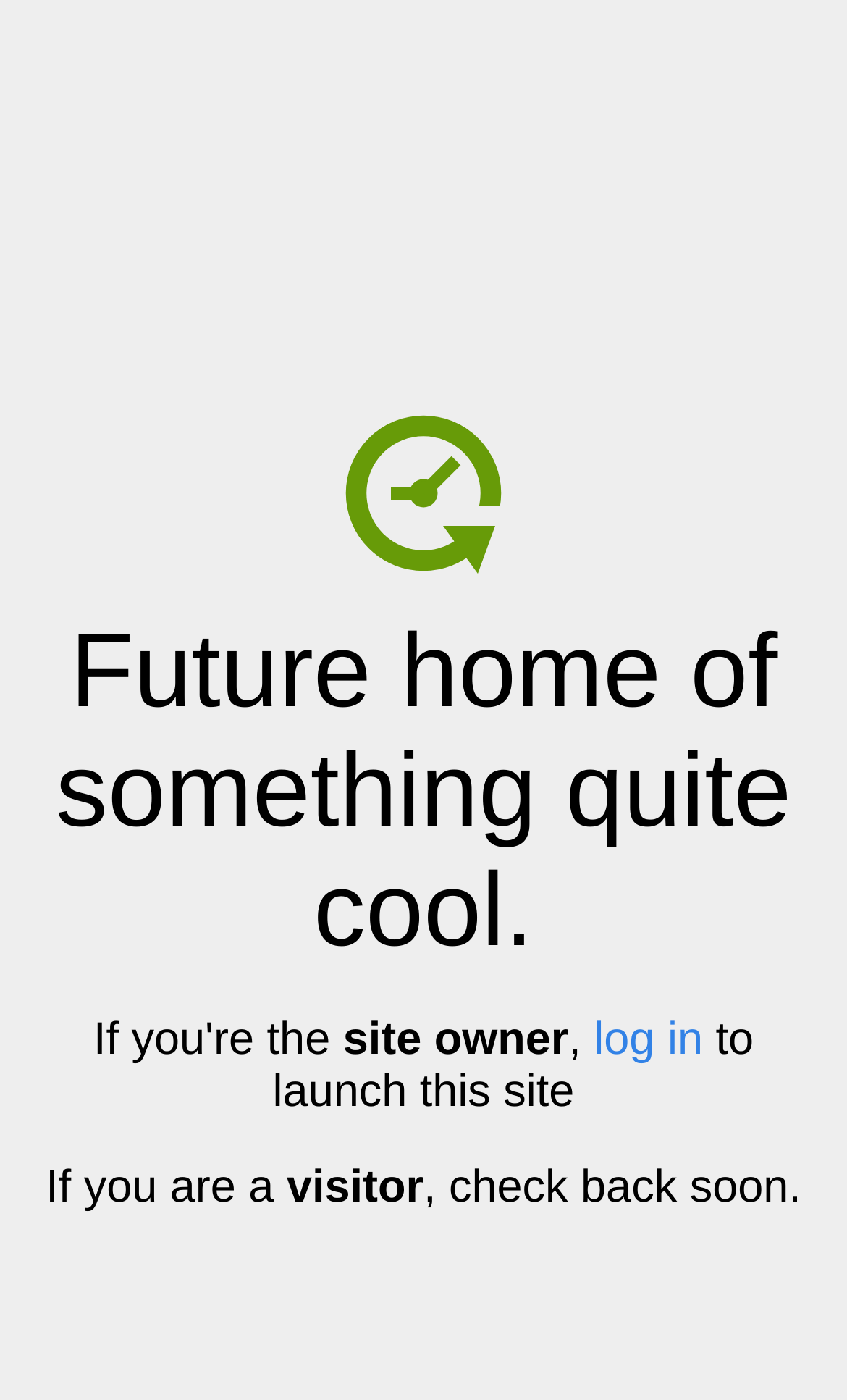Provide your answer in a single word or phrase: 
What is the site owner waiting for?

to launch this site